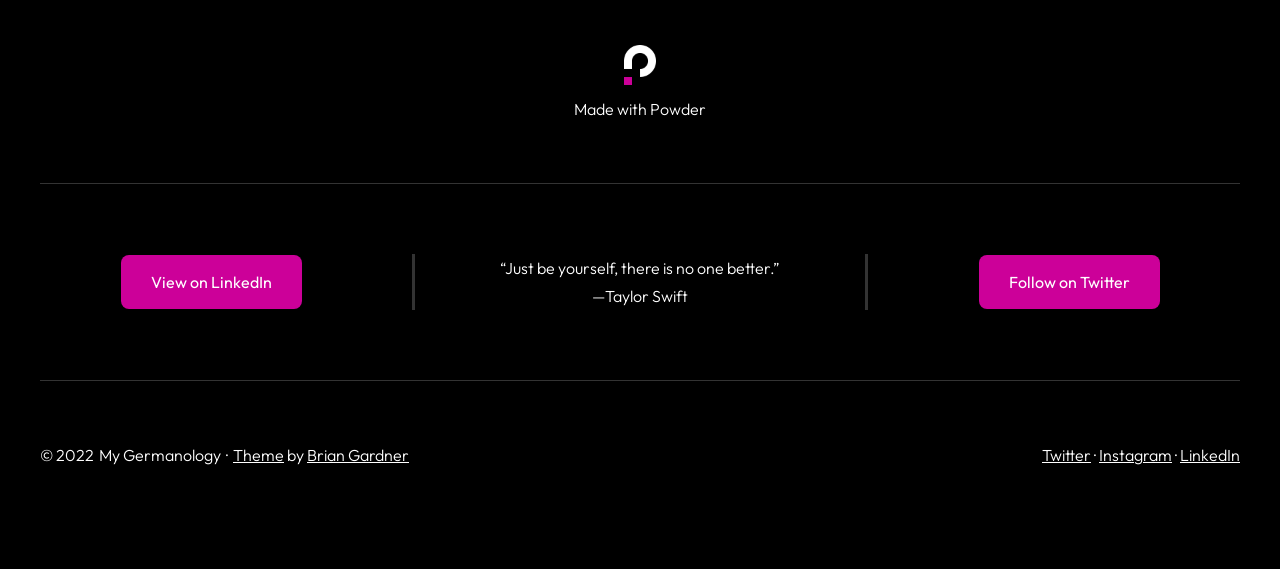What is the name of the theme author?
Refer to the image and provide a concise answer in one word or phrase.

Brian Gardner